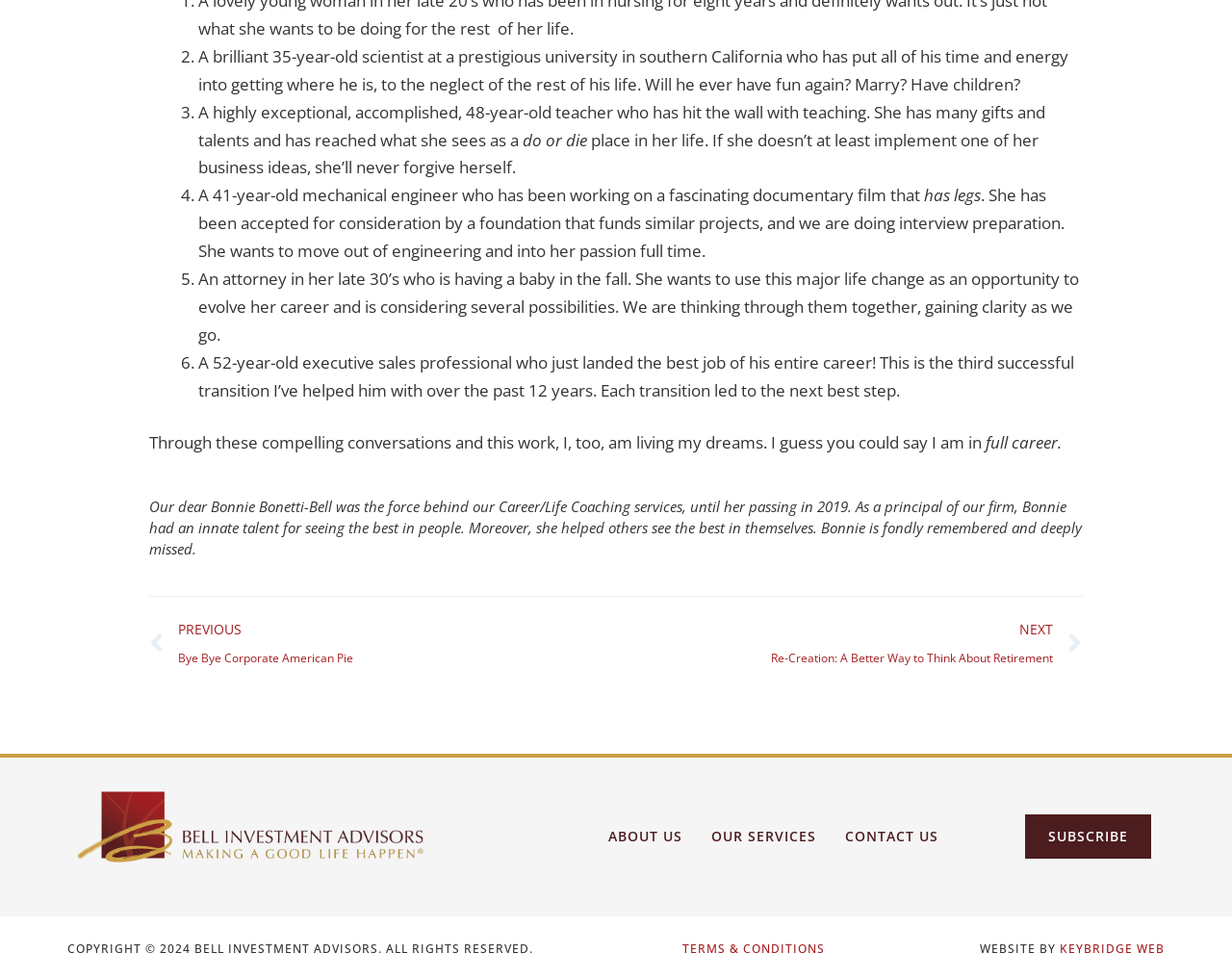What is the name of the company behind the website?
Please look at the screenshot and answer using one word or phrase.

BELL INVESTMENT ADVISORS